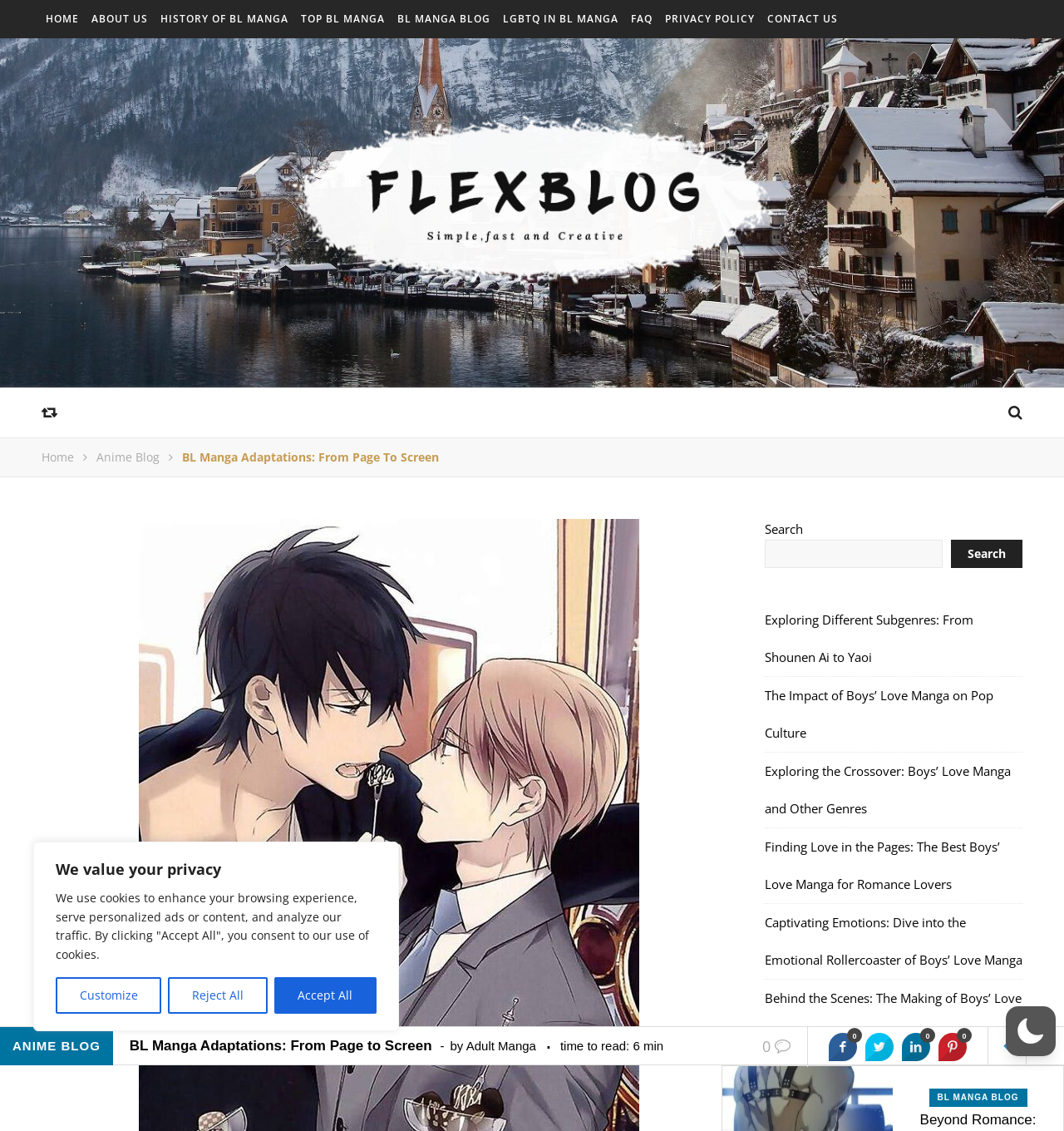Identify the bounding box coordinates for the UI element described as: "Top BL Manga".

[0.279, 0.0, 0.366, 0.034]